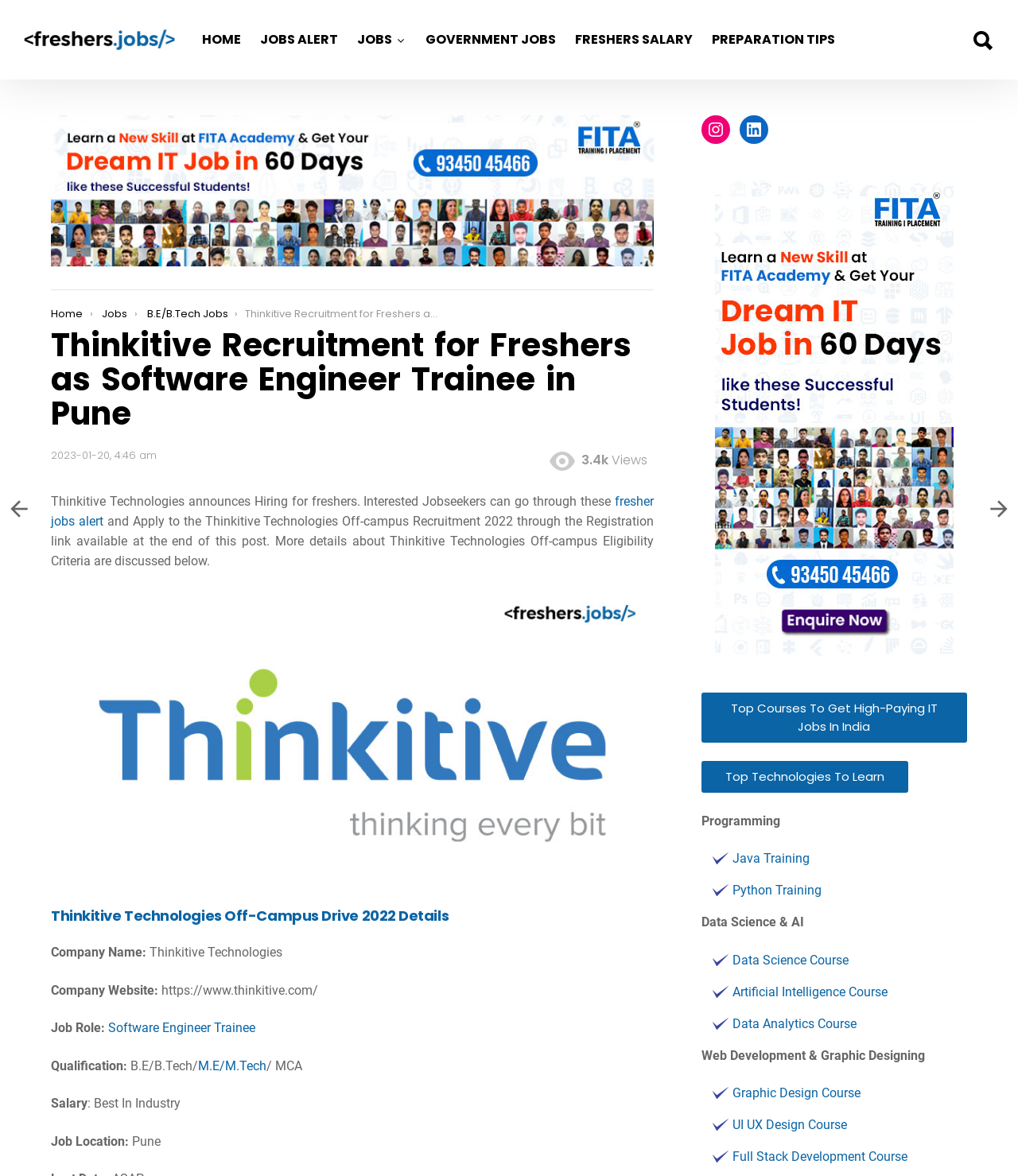What is the salary range for the job?
Please use the image to deliver a detailed and complete answer.

The salary range for the job is mentioned in the section 'Thinkitive Technologies Off-Campus Drive 2022 Details' where it is specified as 'Salary: Best In Industry'.